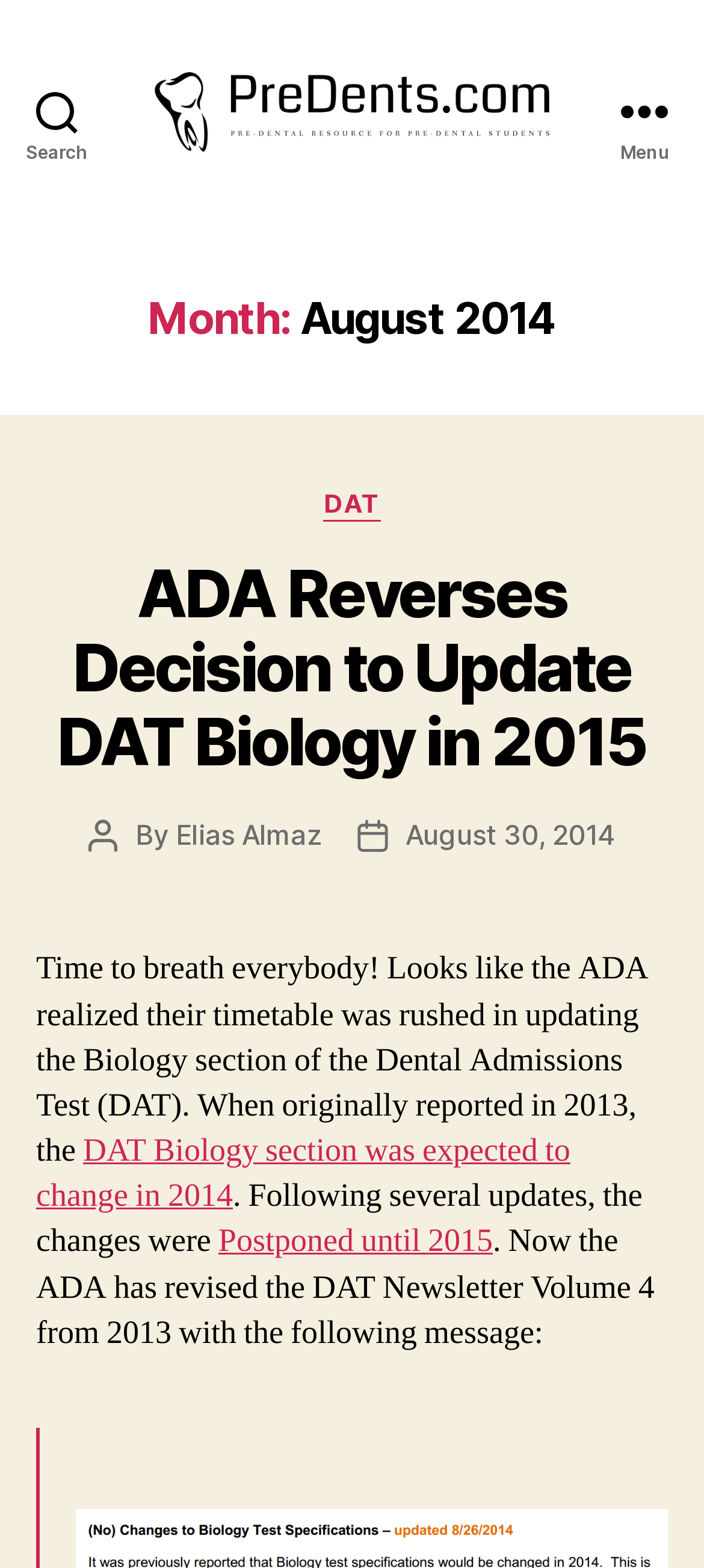Given the element description parent_node: PreDents.com, identify the bounding box coordinates for the UI element on the webpage screenshot. The format should be (top-left x, top-left y, bottom-right x, bottom-right y), with values between 0 and 1.

[0.206, 0.036, 0.794, 0.105]